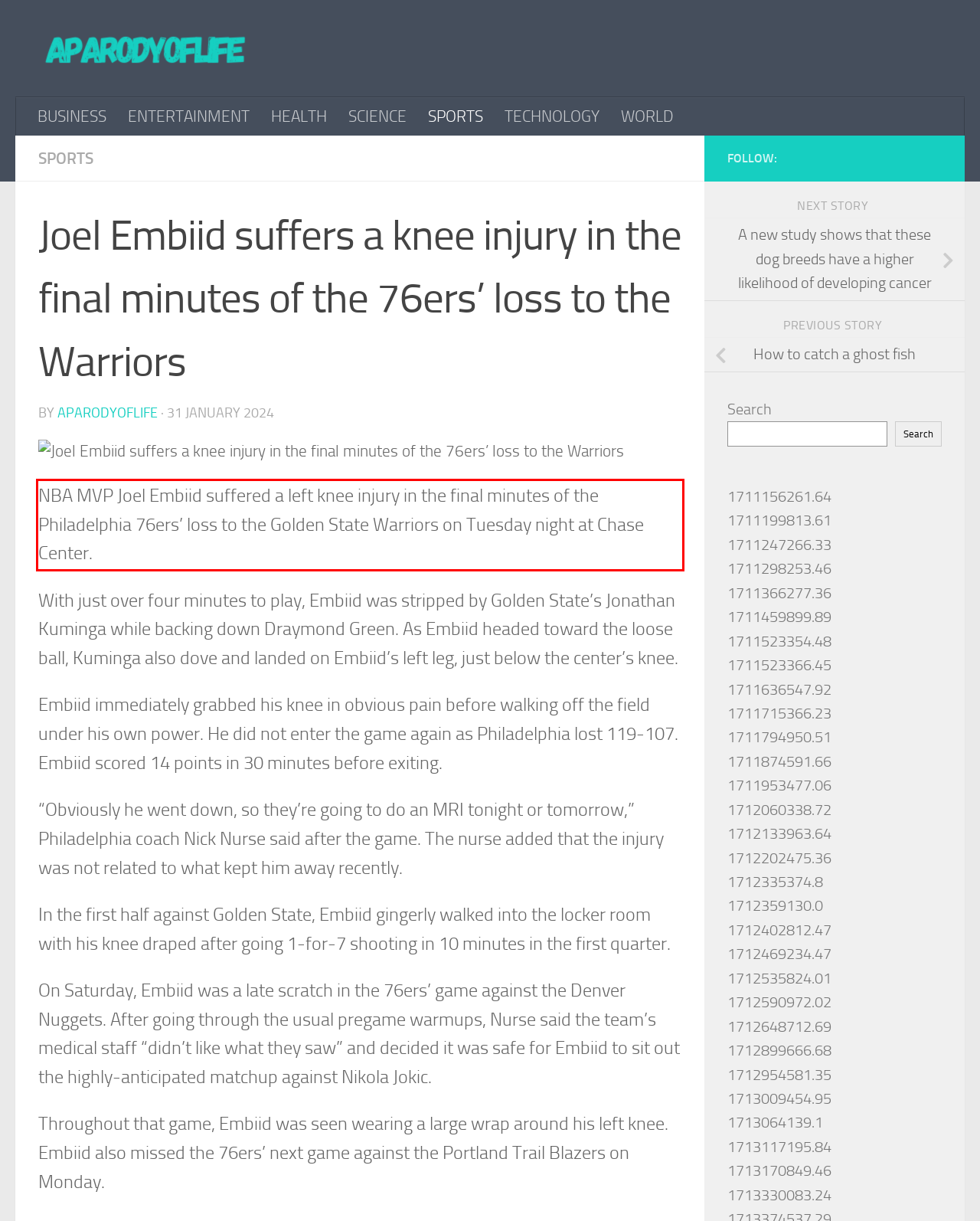With the provided screenshot of a webpage, locate the red bounding box and perform OCR to extract the text content inside it.

NBA MVP Joel Embiid suffered a left knee injury in the final minutes of the Philadelphia 76ers’ loss to the Golden State Warriors on Tuesday night at Chase Center.